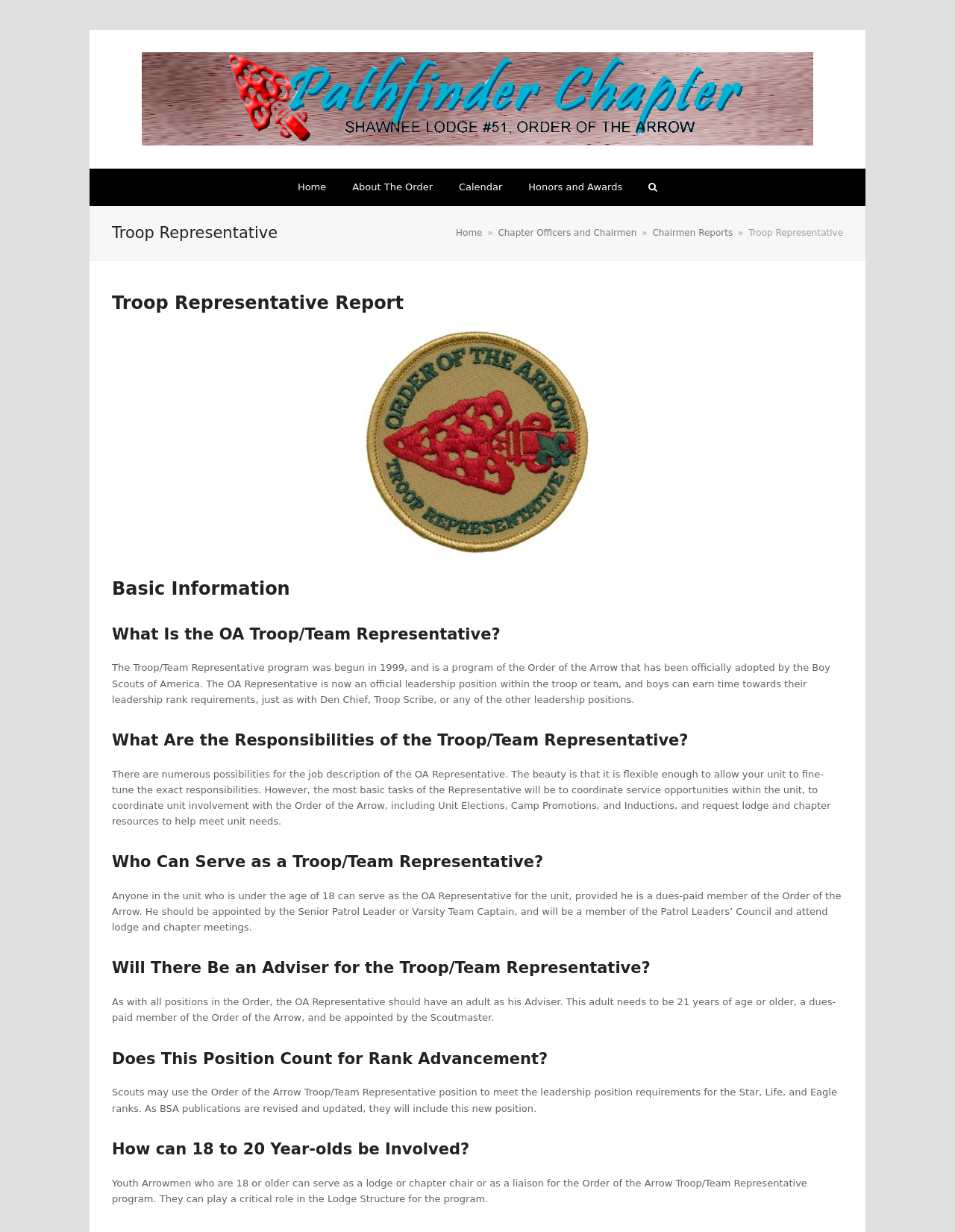Please reply to the following question using a single word or phrase: 
Who can serve as a Troop/Team Representative?

Anyone under 18 and a dues-paid member of the Order of the Arrow